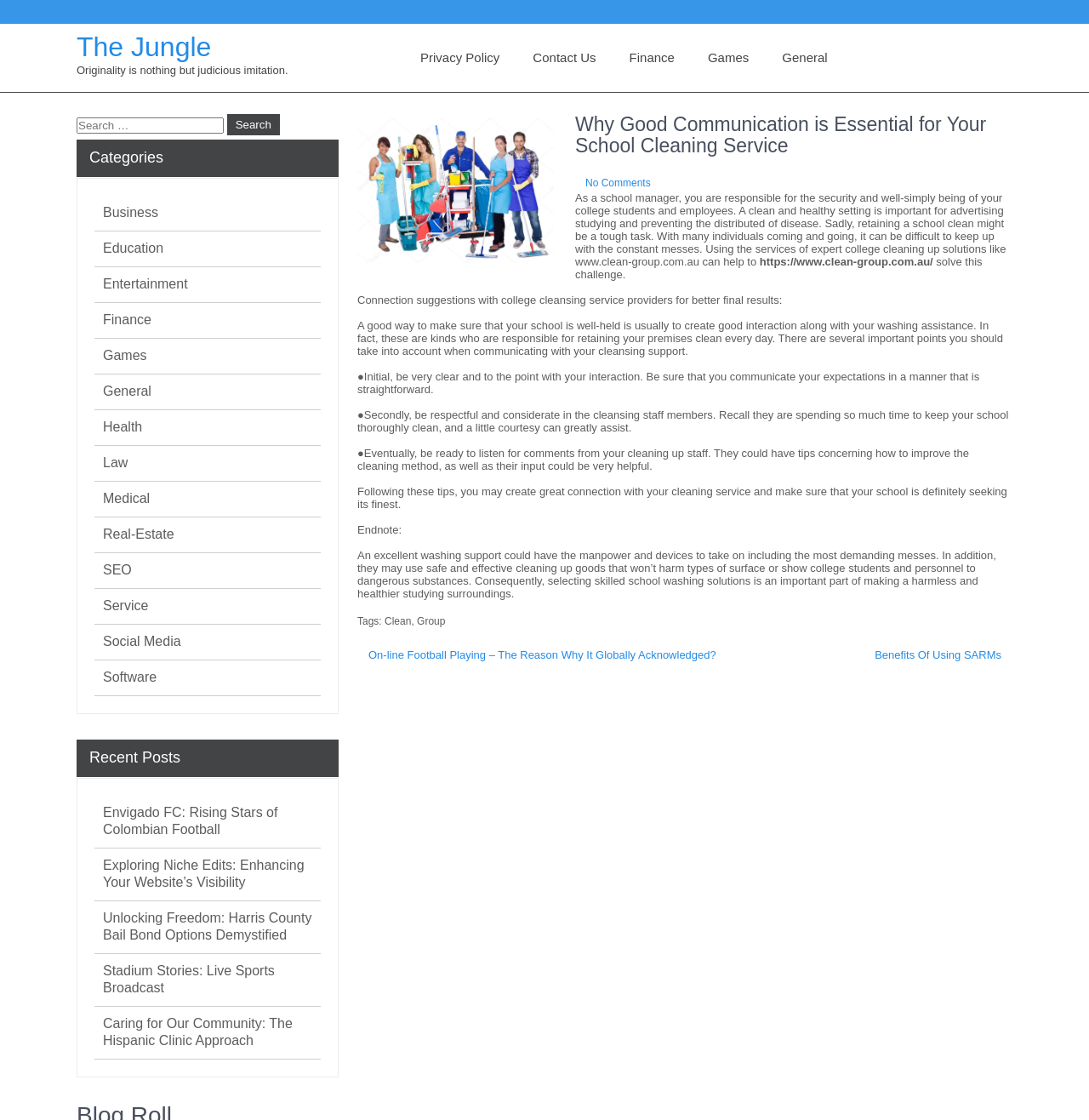Please specify the bounding box coordinates in the format (top-left x, top-left y, bottom-right x, bottom-right y), with all values as floating point numbers between 0 and 1. Identify the bounding box of the UI element described by: Privacy Policy

None